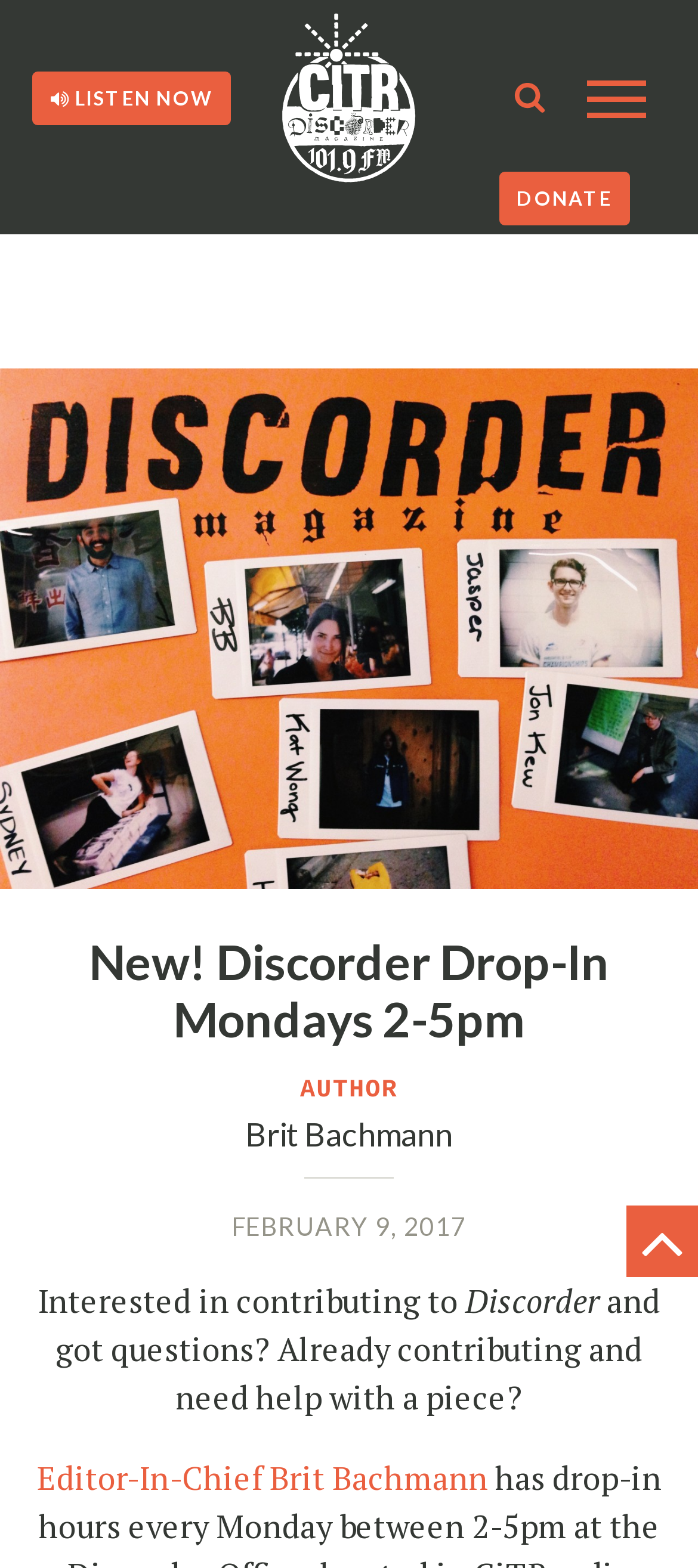Refer to the screenshot and answer the following question in detail:
What is the time of the drop-in hours?

The time of the drop-in hours can be found in the description list detail element, which reads 'New! Discorder Drop-In Mondays 2-5pm'.